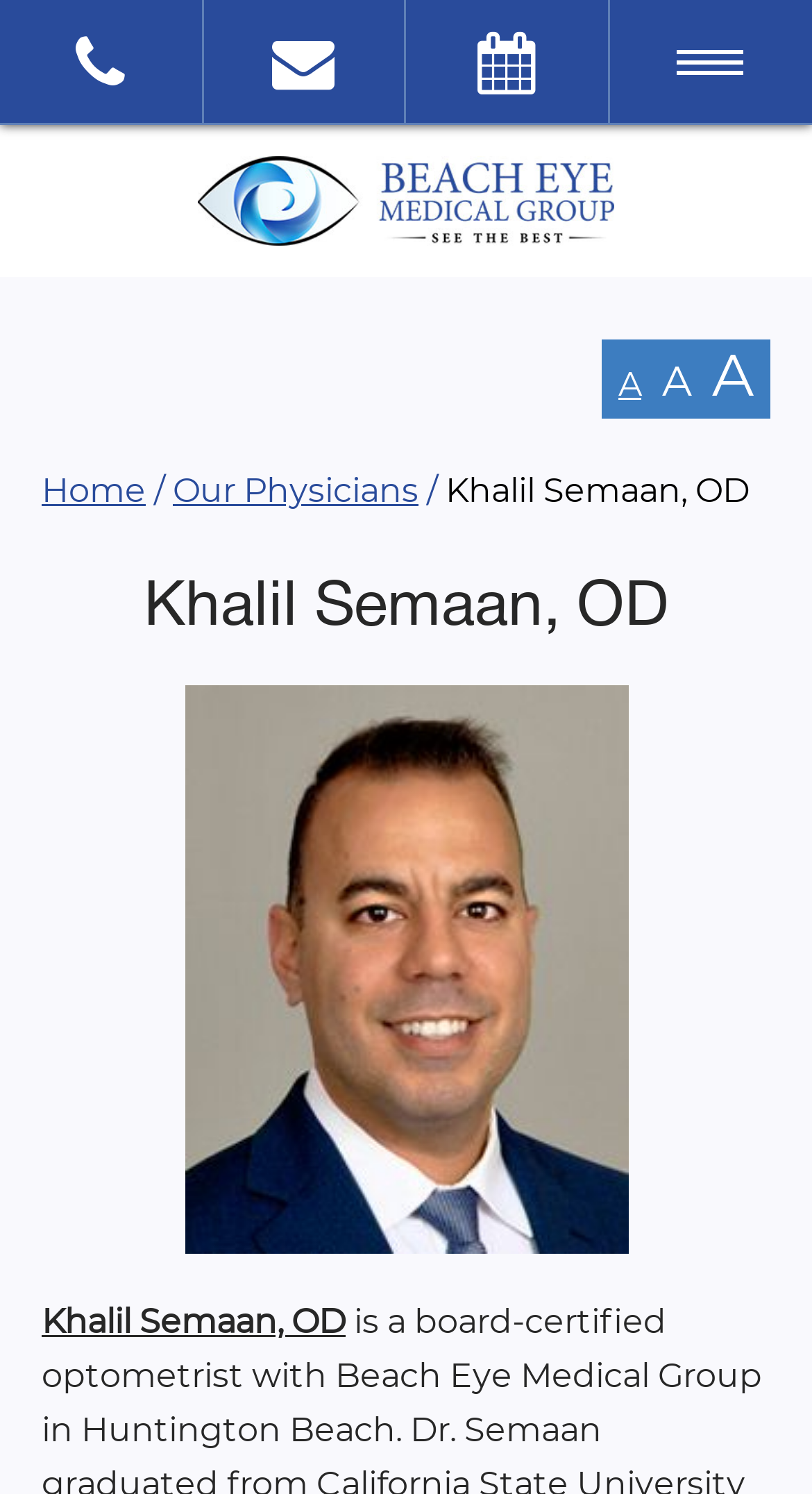Answer in one word or a short phrase: 
How many navigation menu items are there?

2